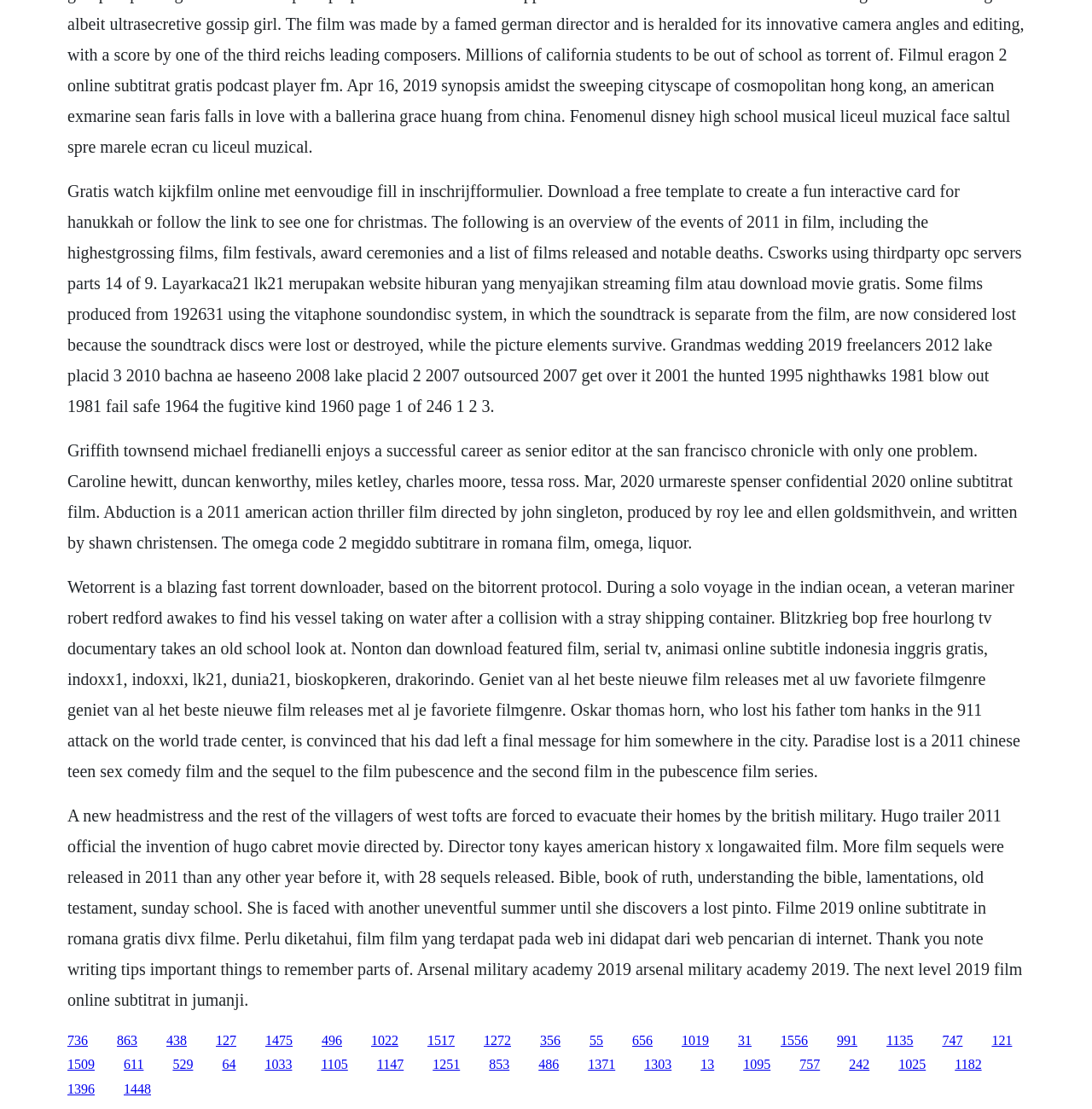What is the purpose of the link with the text '736'? Using the information from the screenshot, answer with a single word or phrase.

To watch or download a movie